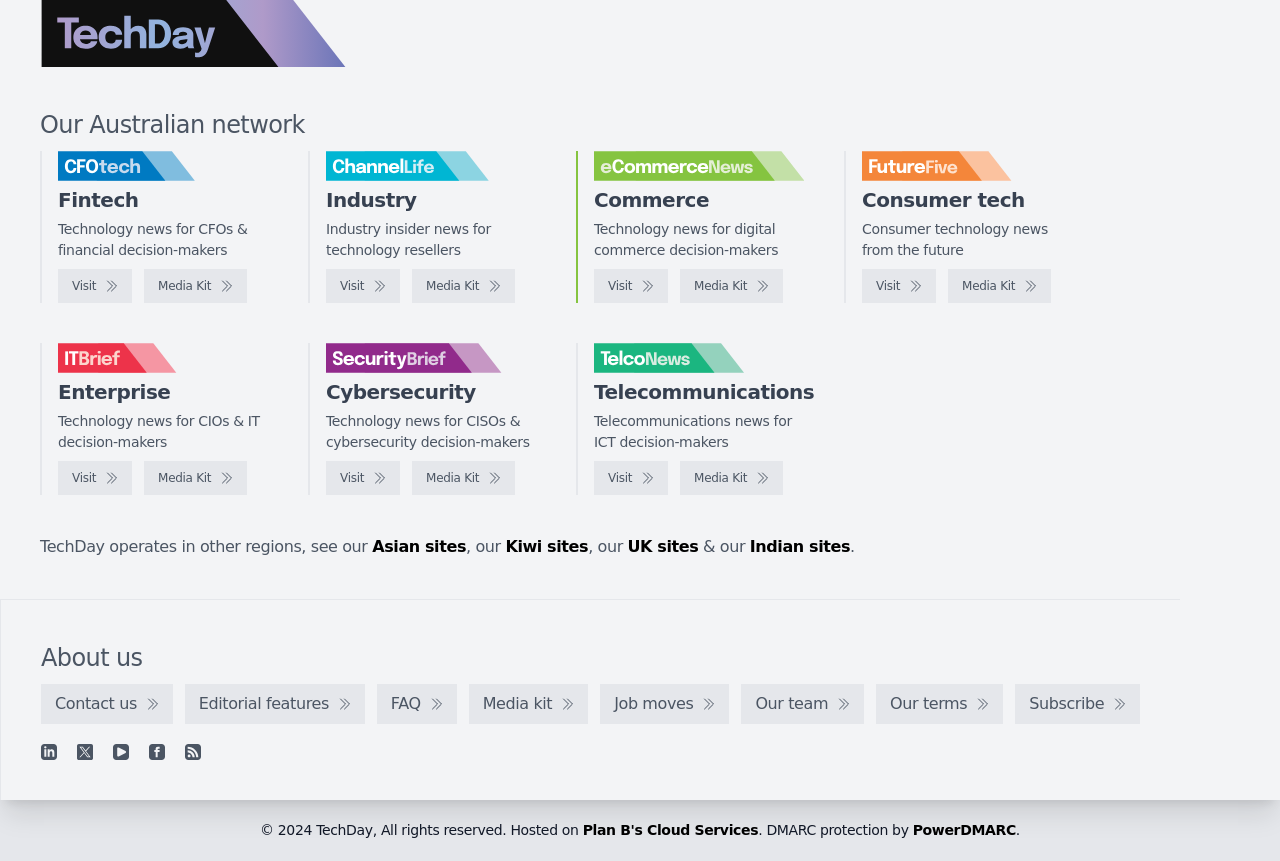Please use the details from the image to answer the following question comprehensively:
What is the topic of news for digital commerce decision-makers?

The topic of news for digital commerce decision-makers is eCommerceNews, which is a section on the webpage with a logo, a title 'eCommerceNews', and a description 'Technology news for digital commerce decision-makers'.